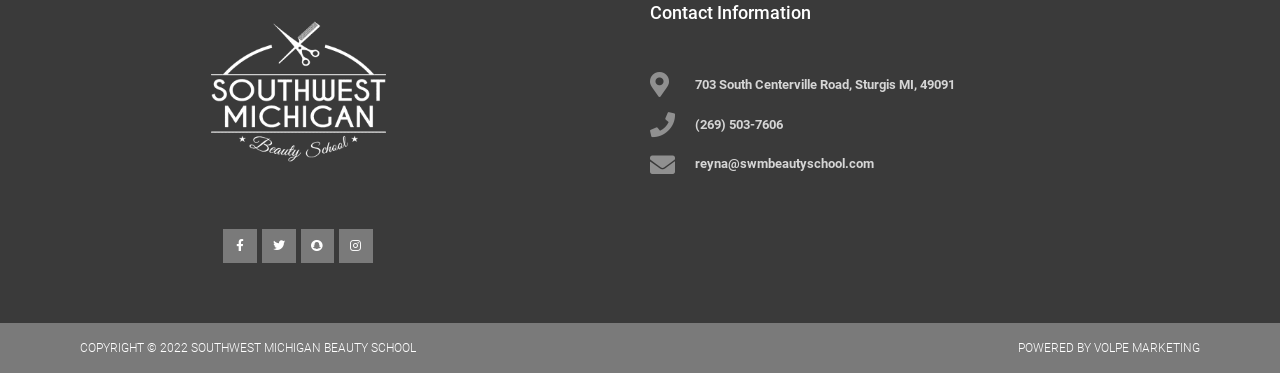Determine the bounding box for the HTML element described here: "Powered by Volpe Marketing". The coordinates should be given as [left, top, right, bottom] with each number being a float between 0 and 1.

[0.795, 0.914, 0.938, 0.951]